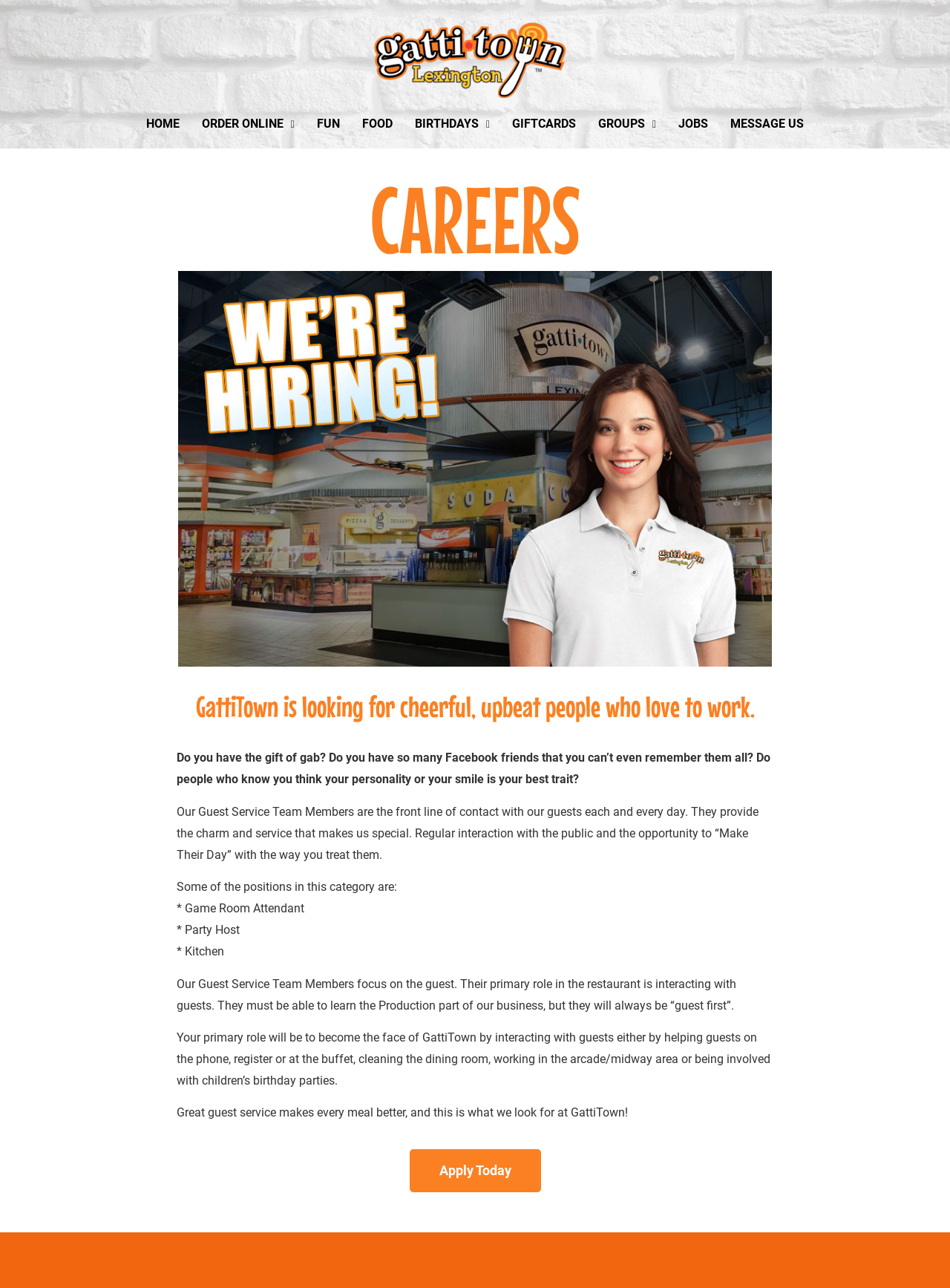Provide an in-depth caption for the contents of the webpage.

The webpage is about careers at GattiTown, a restaurant and entertainment venue. At the top of the page, there is a navigation menu with 9 links: "HOME", "ORDER ONLINE", "FUN", "FOOD", "BIRTHDAYS", "GIFTCARDS", "GROUPS", "JOBS", and "MESSAGE US". These links are evenly spaced and span across the top of the page.

Below the navigation menu, there is a large heading that reads "CAREERS" in bold font. Underneath this heading, there is a subheading that describes the type of people GattiTown is looking for to work with them. The subheading is followed by a paragraph of text that explains the qualities and traits that are desirable in a candidate.

The main content of the page is divided into sections, each describing a different aspect of working at GattiTown. There are five sections in total, each with a brief description of the role and its responsibilities. The sections are separated by a small gap, and each section has a list of specific job positions available, including Game Room Attendant, Party Host, and Kitchen staff.

At the bottom of the page, there is a call-to-action link that reads "Apply Today", encouraging visitors to submit their application. Overall, the page is well-organized and easy to navigate, with clear headings and concise descriptions of the available job positions.